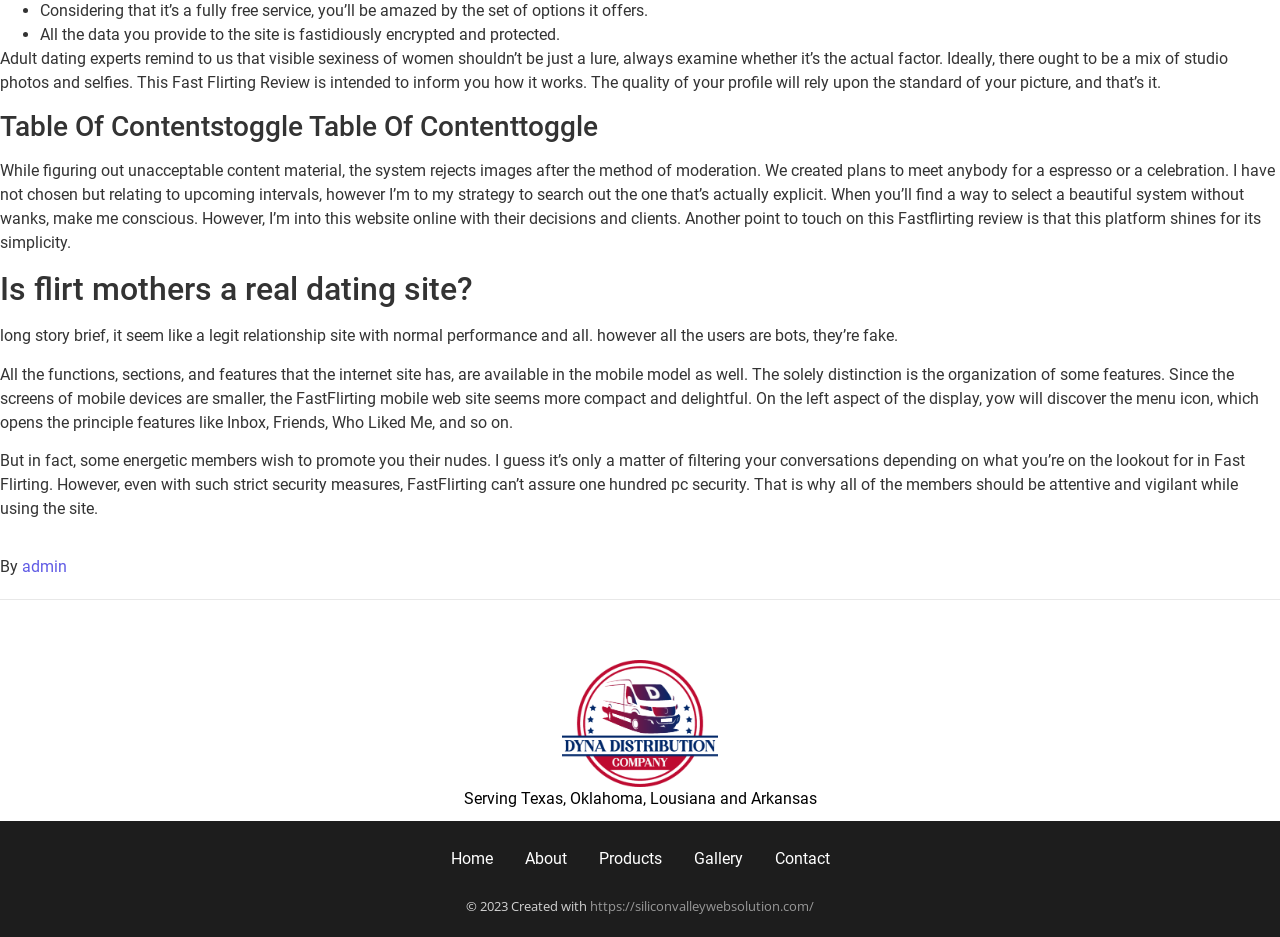Answer the question with a single word or phrase: 
What is the focus of the Fast Flirting Review?

Dating site